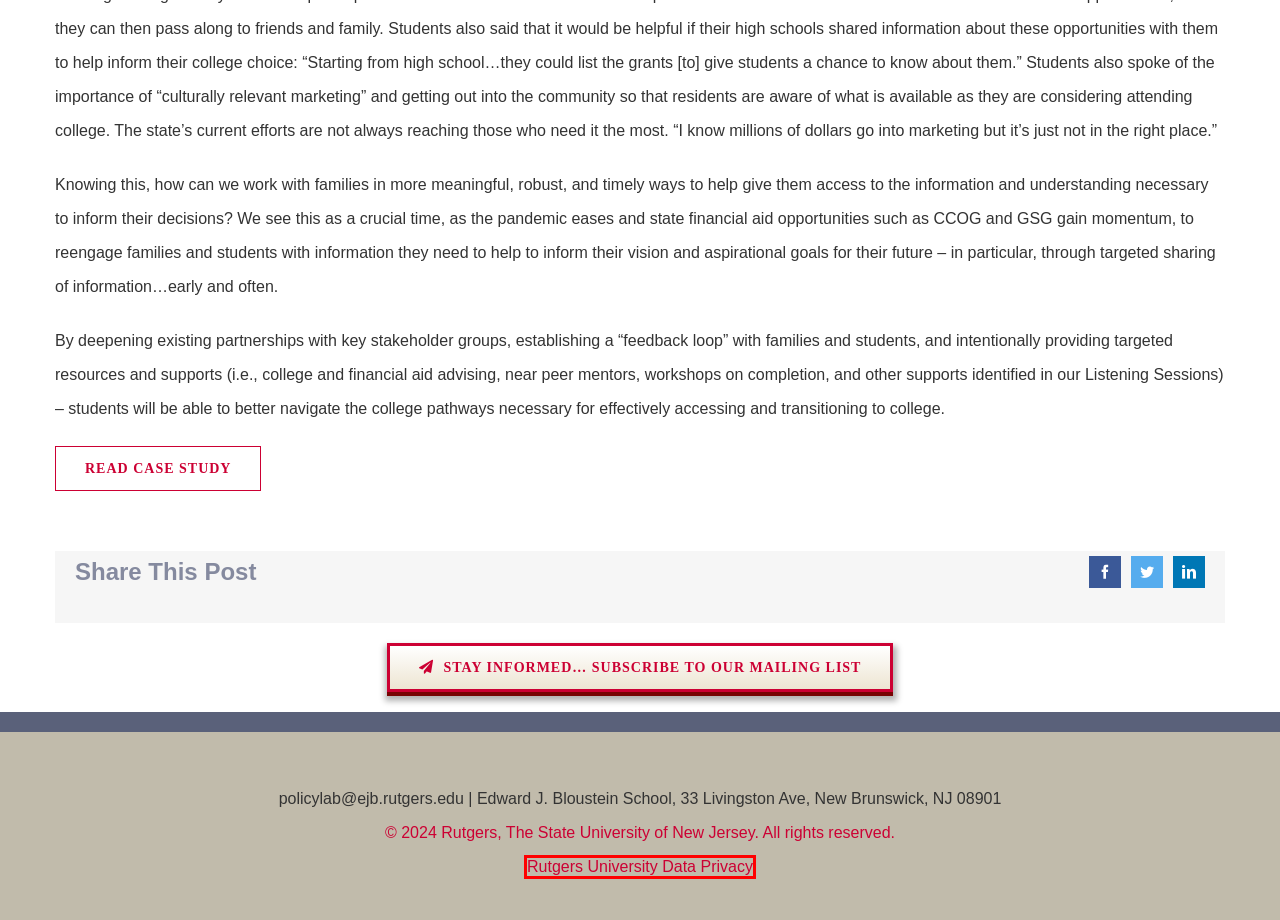You’re provided with a screenshot of a webpage that has a red bounding box around an element. Choose the best matching webpage description for the new page after clicking the element in the red box. The options are:
A. Events – New Jersey State Policy Lab
B. Initiatives – New Jersey State Policy Lab
C. Contact – New Jersey State Policy Lab
D. Info | nj_policy_lab@email.rutgers.edu - Mailman
E. In the News – New Jersey State Policy Lab
F. Website Data Privacy Statement | Rutgers University
G. Copyright Information | Rutgers University
H. About Us – New Jersey State Policy Lab

F